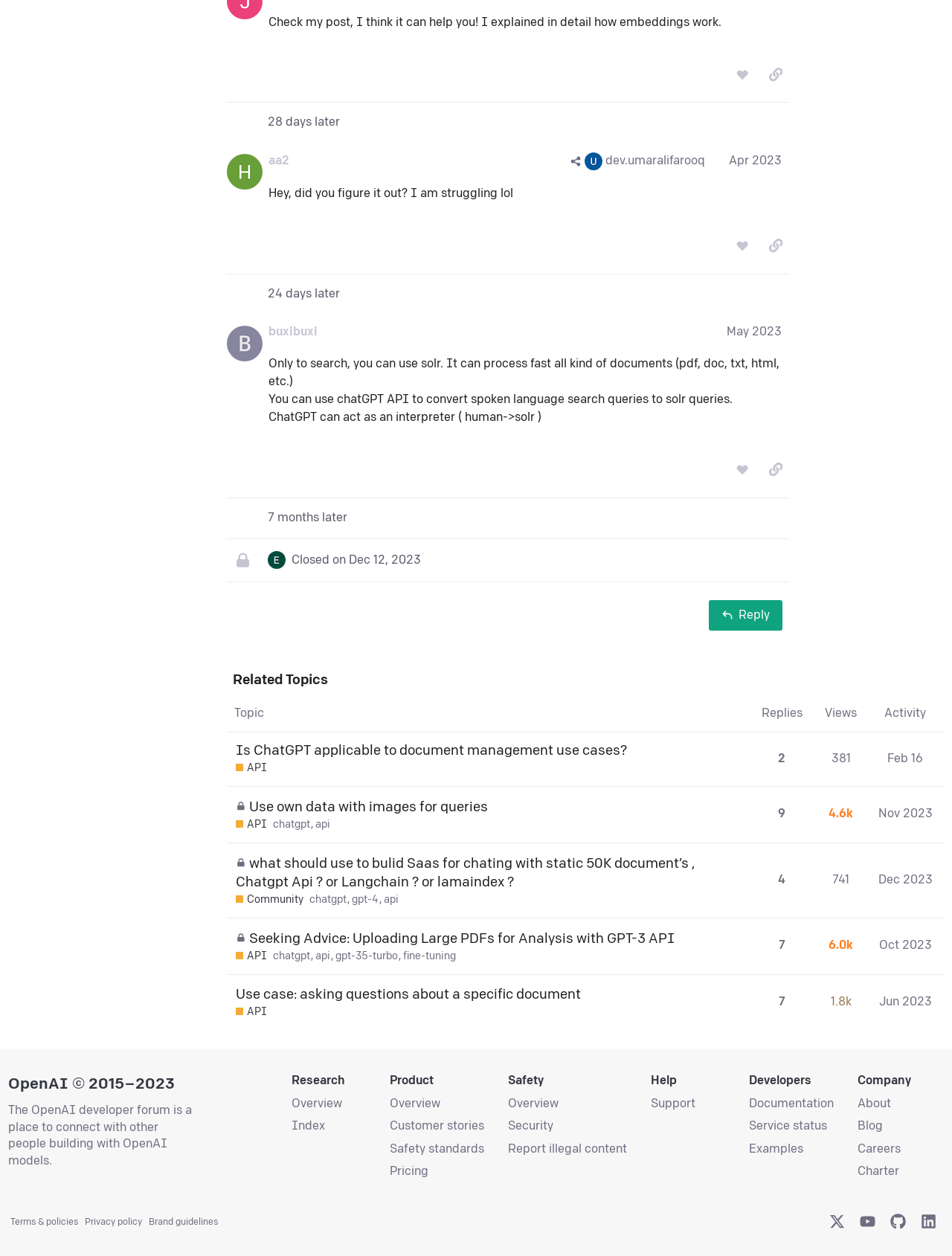Please identify the bounding box coordinates of the area that needs to be clicked to fulfill the following instruction: "like this post."

[0.765, 0.185, 0.795, 0.206]